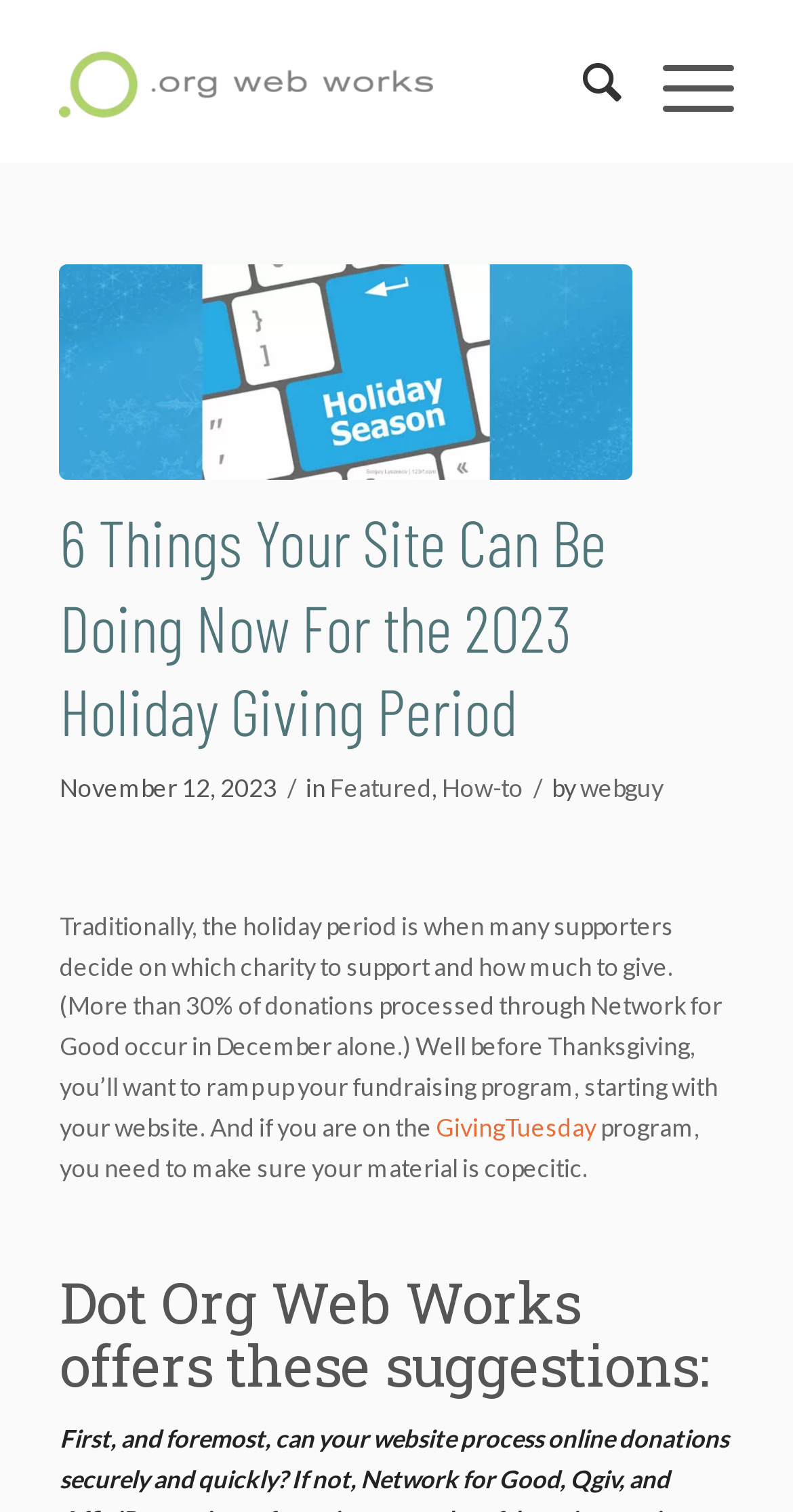What percentage of donations occur in December?
Using the screenshot, give a one-word or short phrase answer.

More than 30%